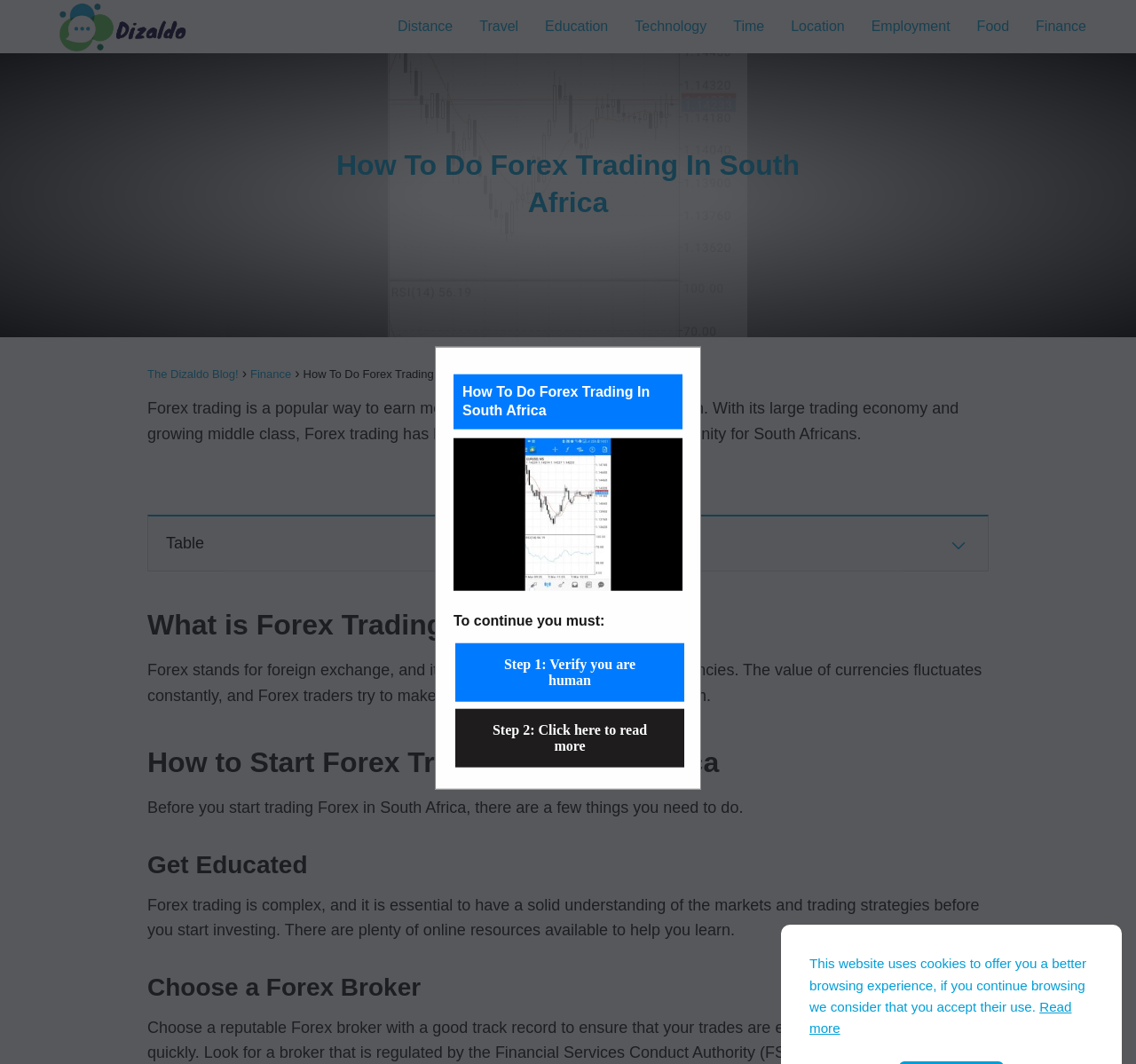Using the webpage screenshot, locate the HTML element that fits the following description and provide its bounding box: "Employment".

[0.767, 0.018, 0.836, 0.032]